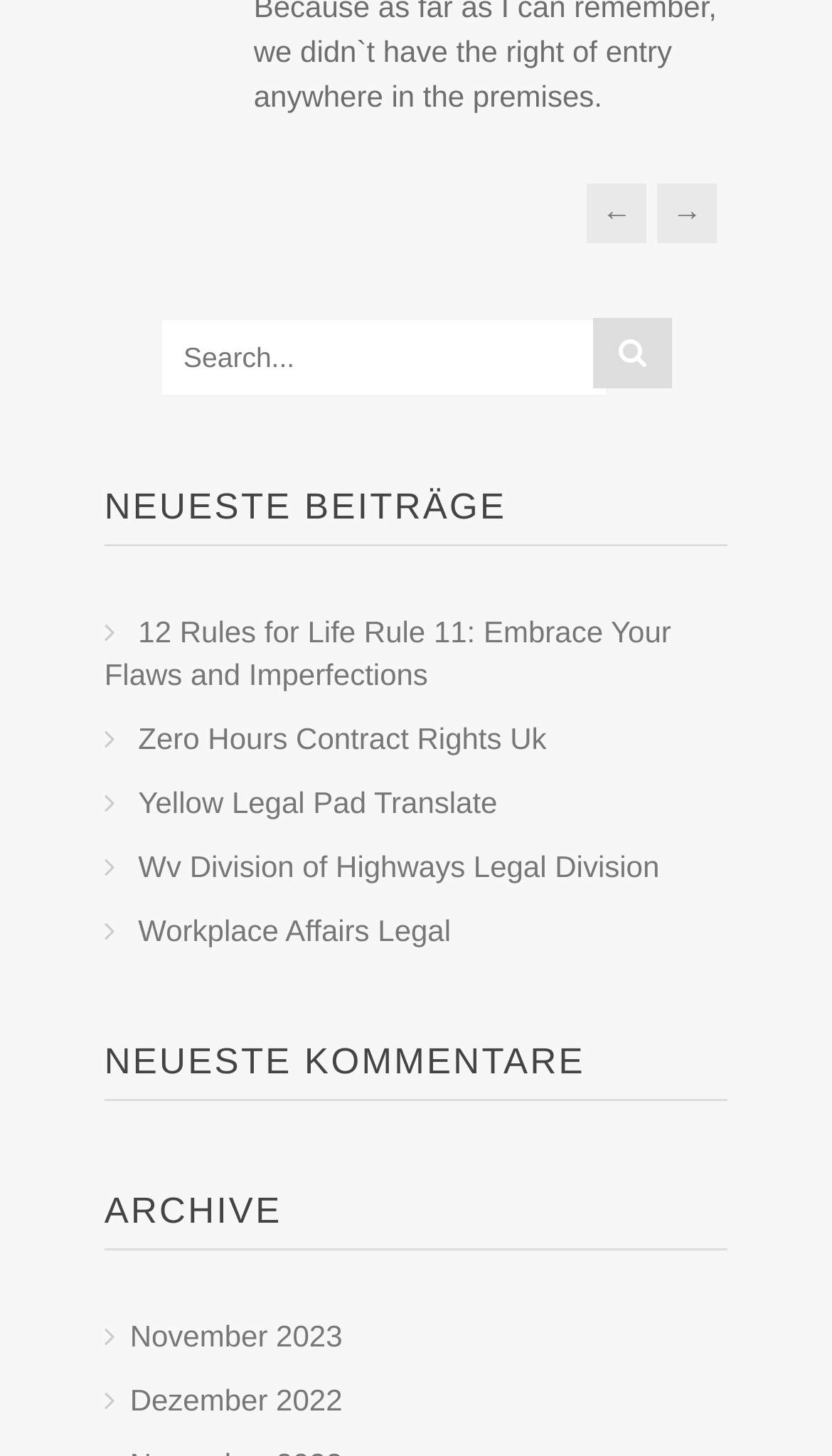Provide a one-word or one-phrase answer to the question:
How many links are there on the webpage?

7